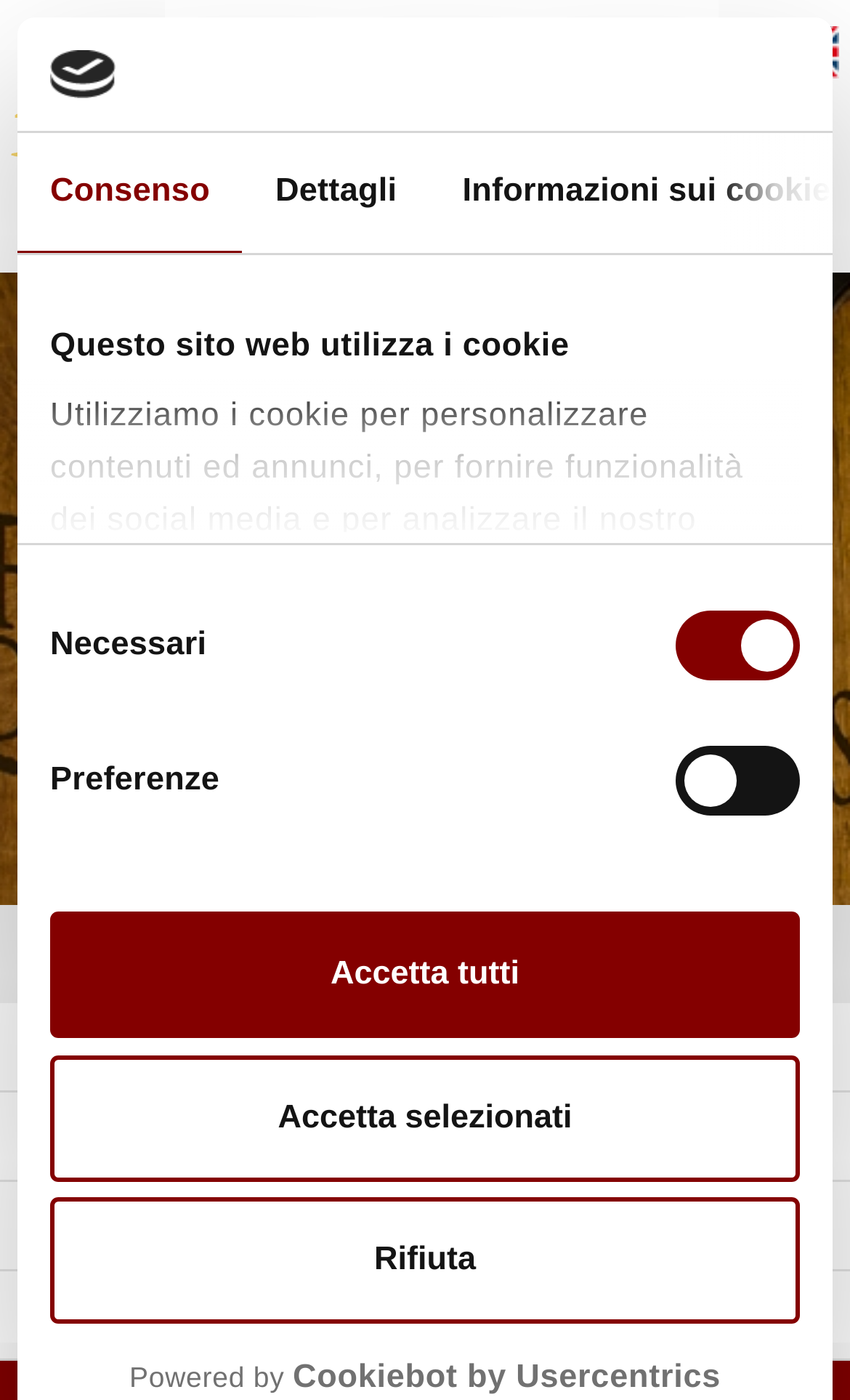Please answer the following question using a single word or phrase: 
What is the main topic of the webpage?

Wine